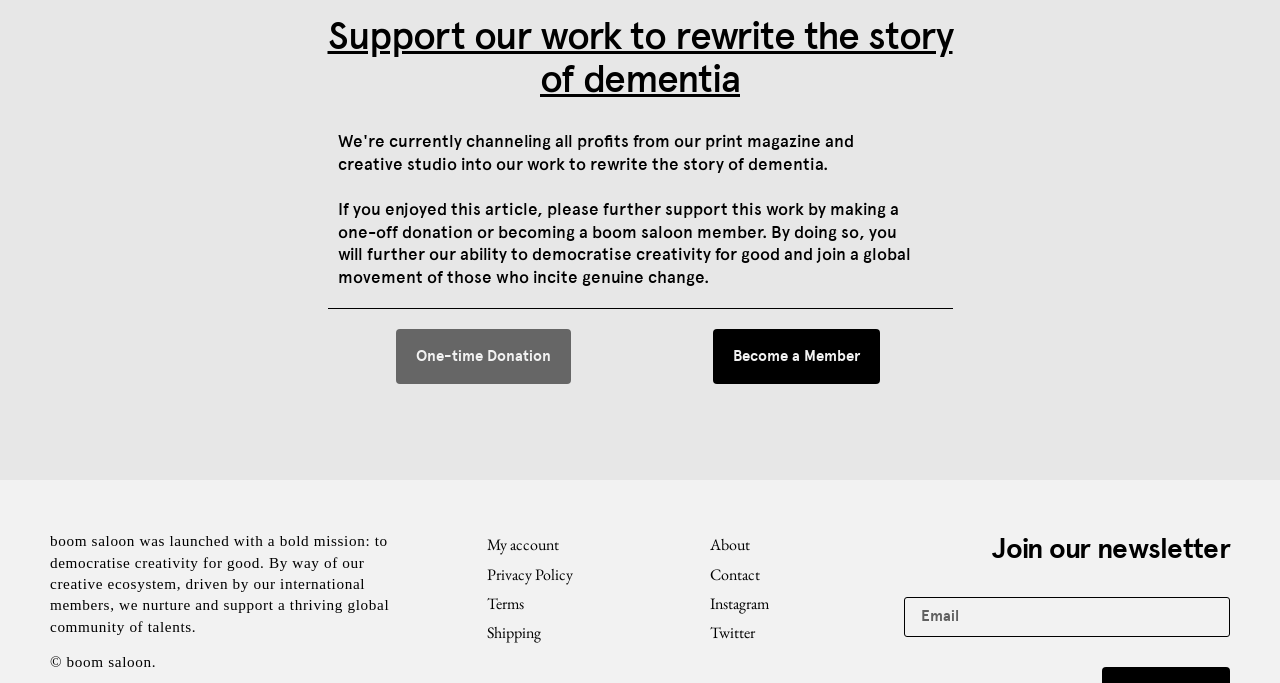Provide the bounding box coordinates, formatted as (top-left x, top-left y, bottom-right x, bottom-right y), with all values being floating point numbers between 0 and 1. Identify the bounding box of the UI element that matches the description: Twitter

[0.539, 0.905, 0.675, 0.948]